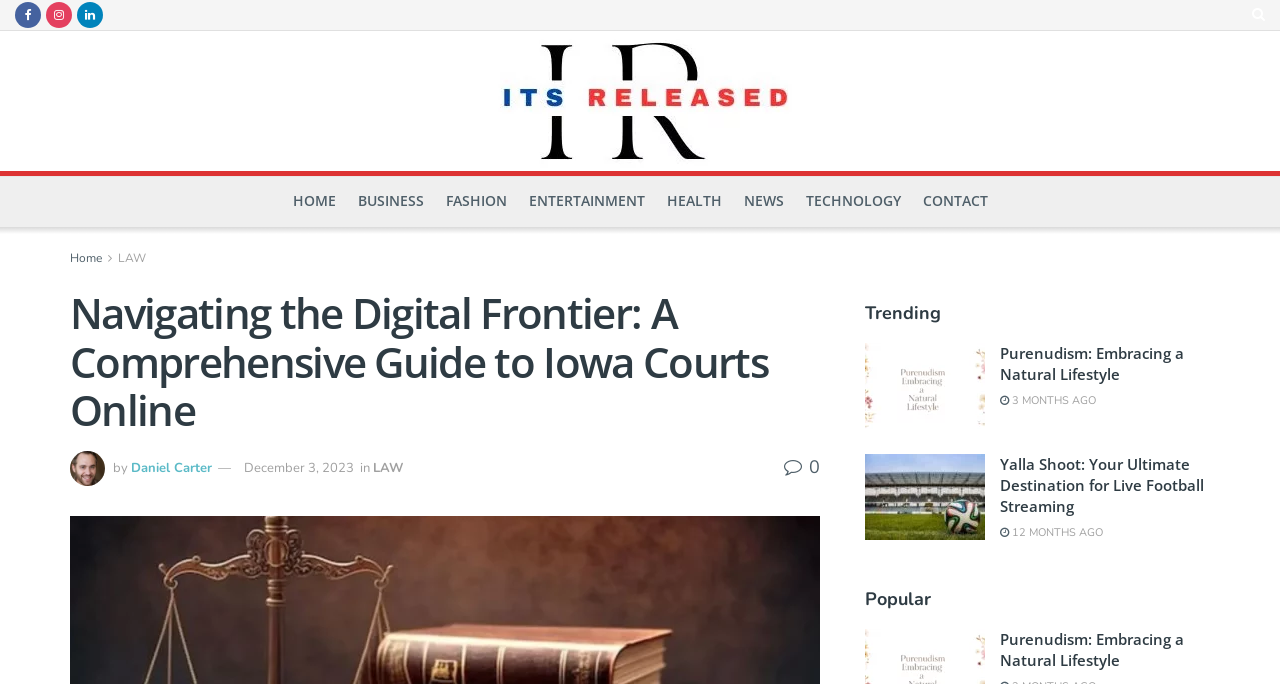Bounding box coordinates should be in the format (top-left x, top-left y, bottom-right x, bottom-right y) and all values should be floating point numbers between 0 and 1. Determine the bounding box coordinate for the UI element described as: Purenudism: Embracing a Natural Lifestyle

[0.781, 0.5, 0.925, 0.56]